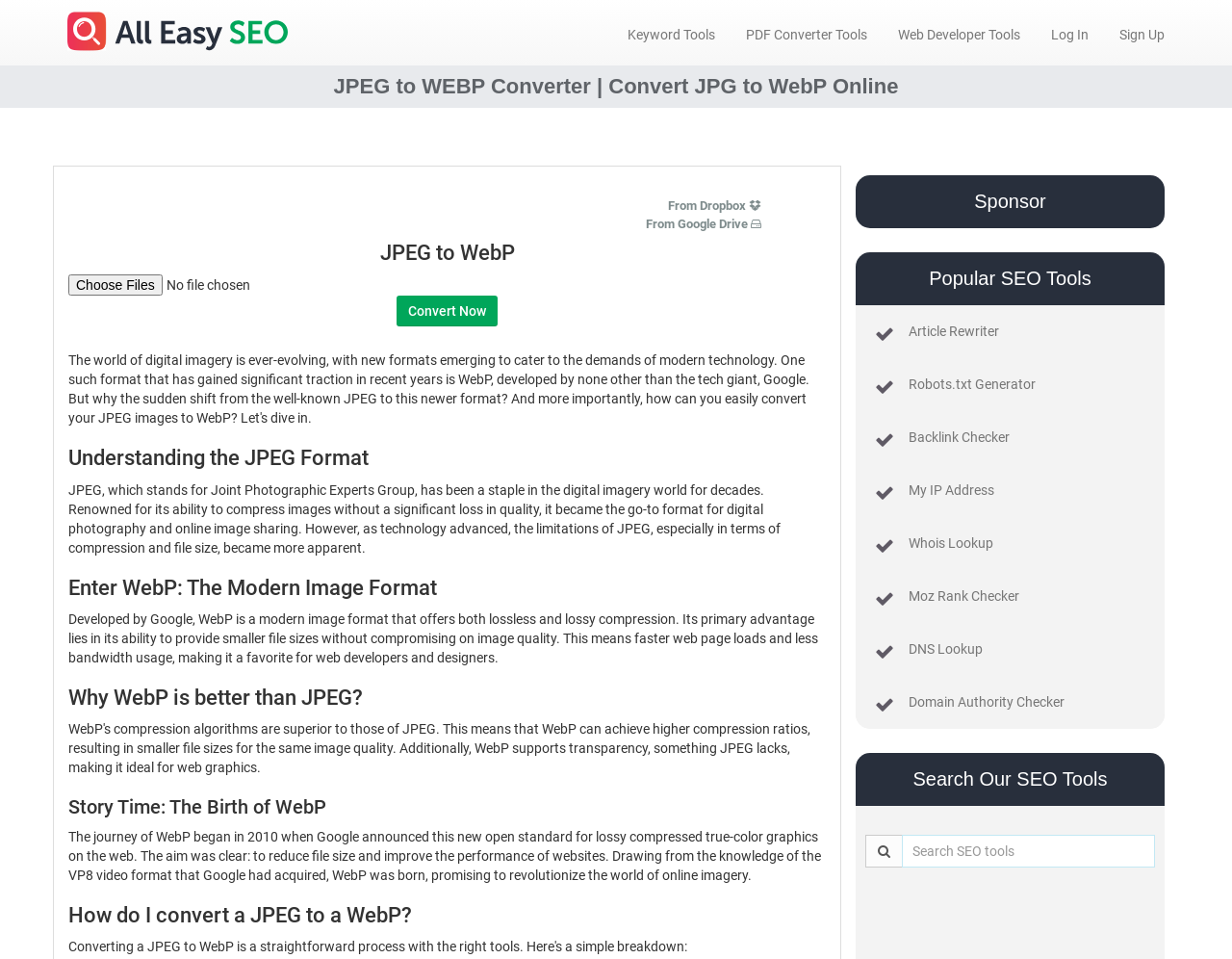Locate the headline of the webpage and generate its content.

JPEG to WEBP Converter | Convert JPG to WebP Online